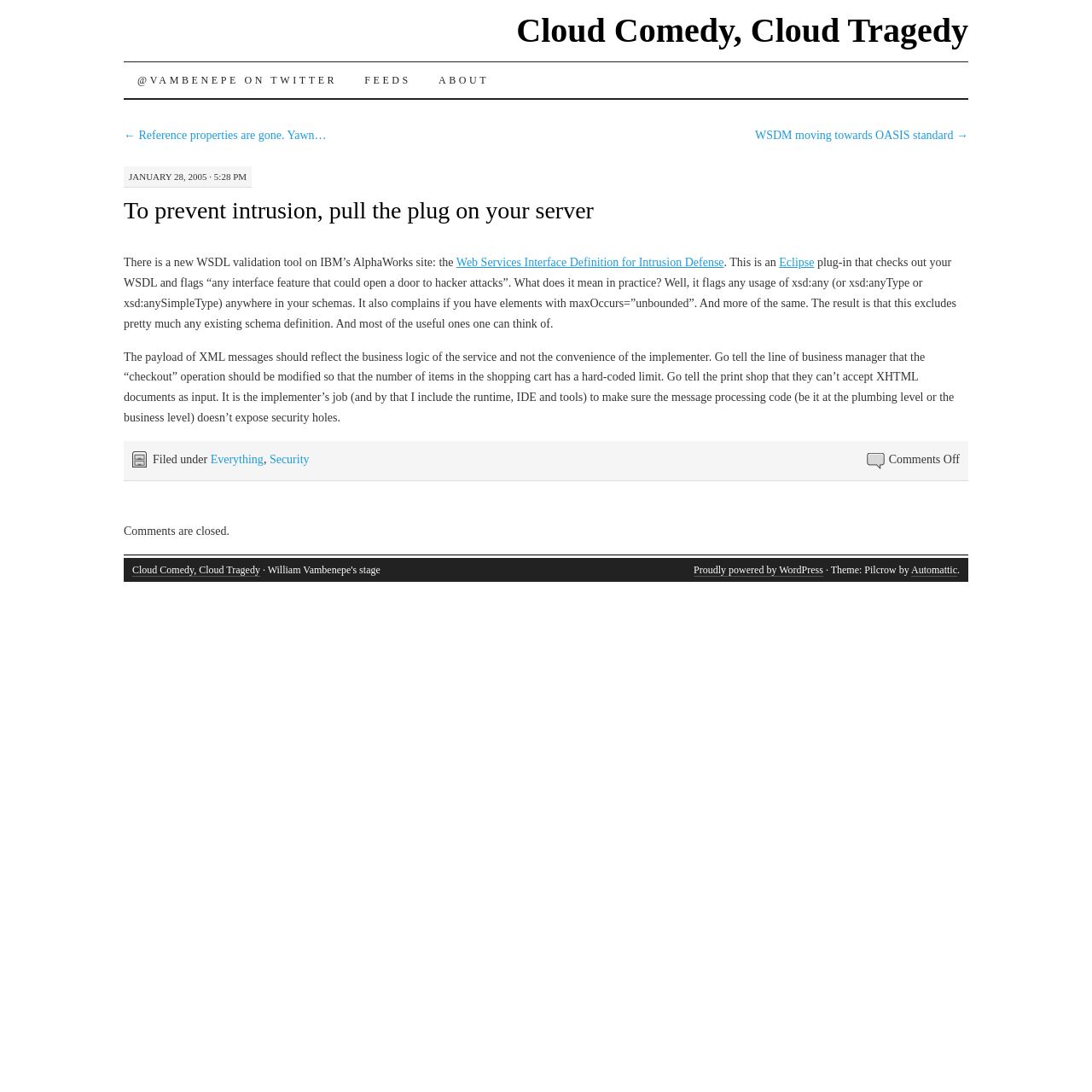Pinpoint the bounding box coordinates of the element you need to click to execute the following instruction: "visit Cloud Comedy, Cloud Tragedy". The bounding box should be represented by four float numbers between 0 and 1, in the format [left, top, right, bottom].

[0.473, 0.01, 0.887, 0.045]